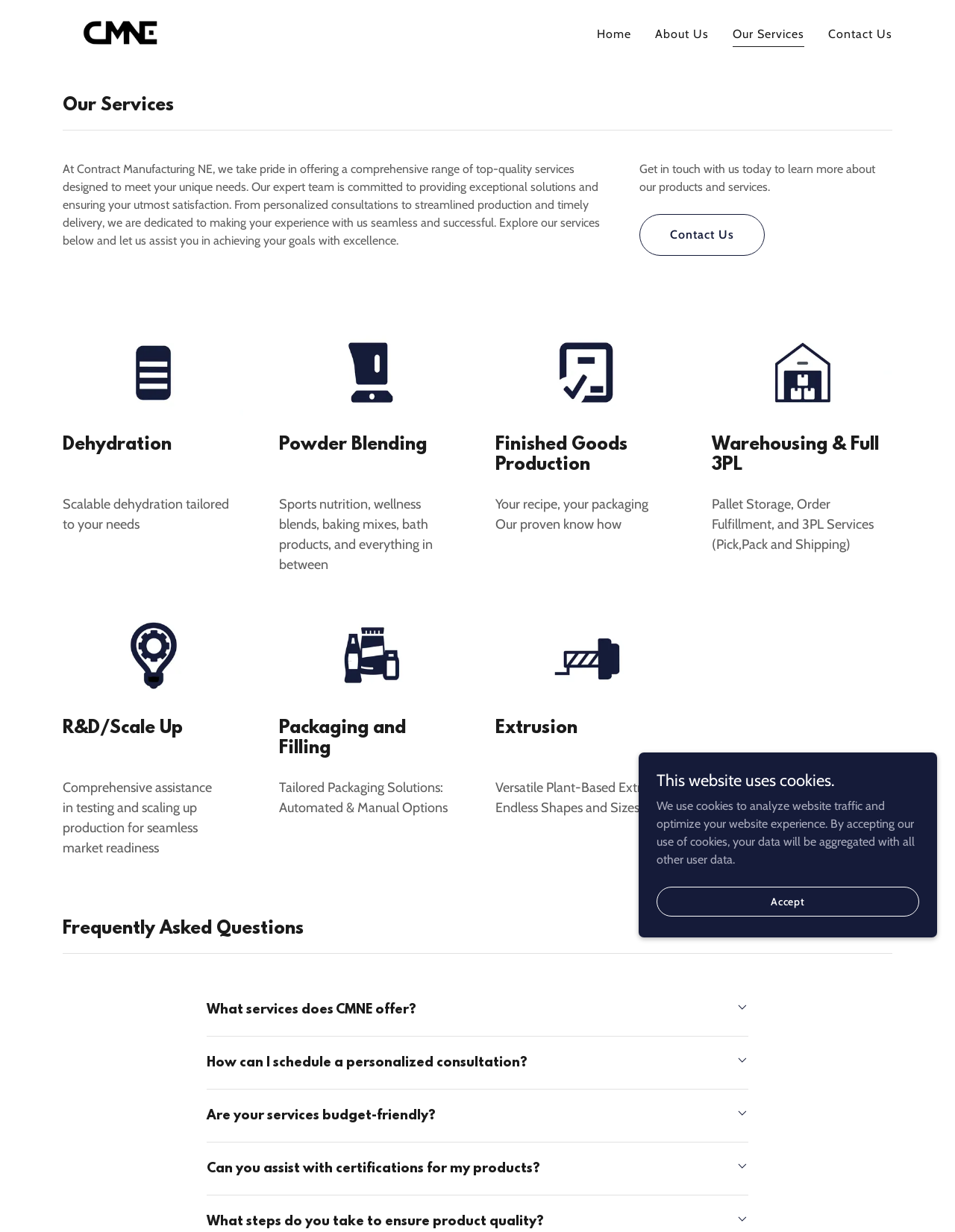Please answer the following question using a single word or phrase: What is the purpose of the image on the top-right corner?

CMNE Test